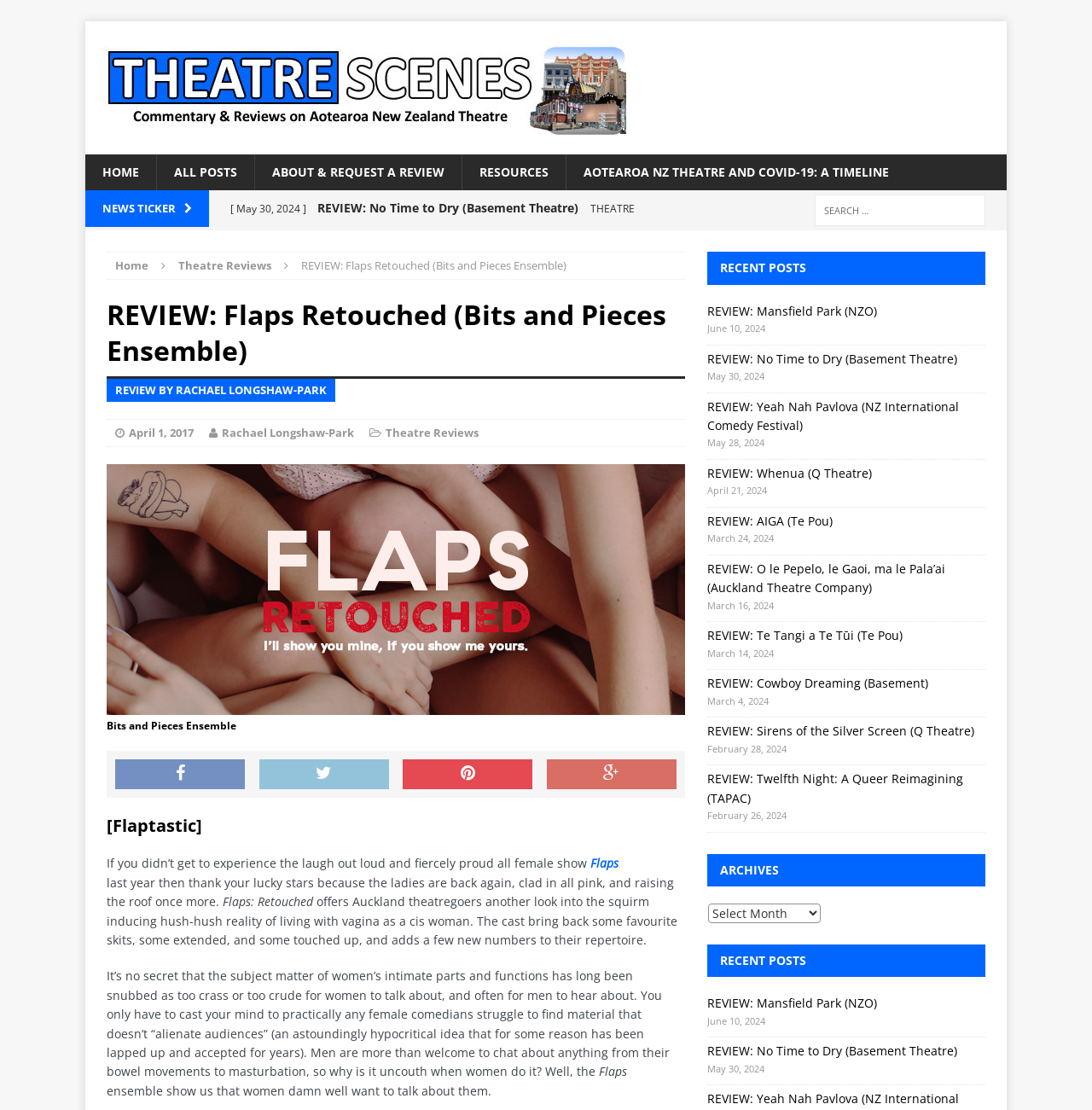Kindly determine the bounding box coordinates for the area that needs to be clicked to execute this instruction: "Search for something".

[0.746, 0.176, 0.902, 0.204]